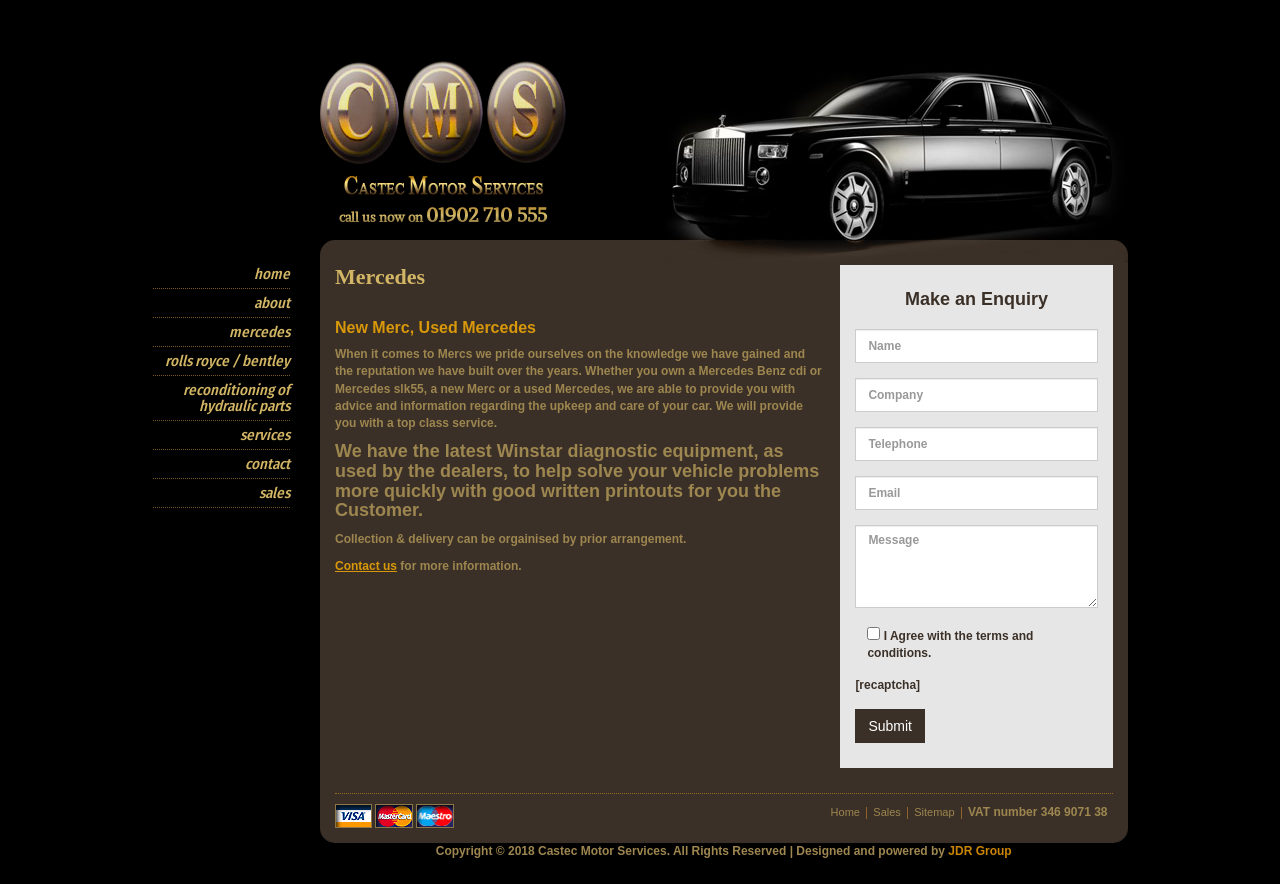Determine the bounding box coordinates for the area that needs to be clicked to fulfill this task: "Click on the 'Castec Motor Services' link". The coordinates must be given as four float numbers between 0 and 1, i.e., [left, top, right, bottom].

[0.25, 0.068, 0.442, 0.227]